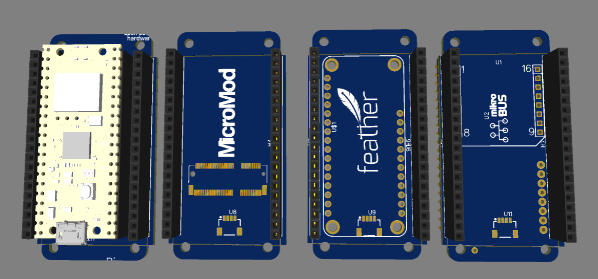What is the significance of the 'feather' logo?
Provide a fully detailed and comprehensive answer to the question.

The presence of the 'feather' logo on one of the boards suggests that the board is compatible with Feather platform accessories, which enhances the board's versatility and functionality.